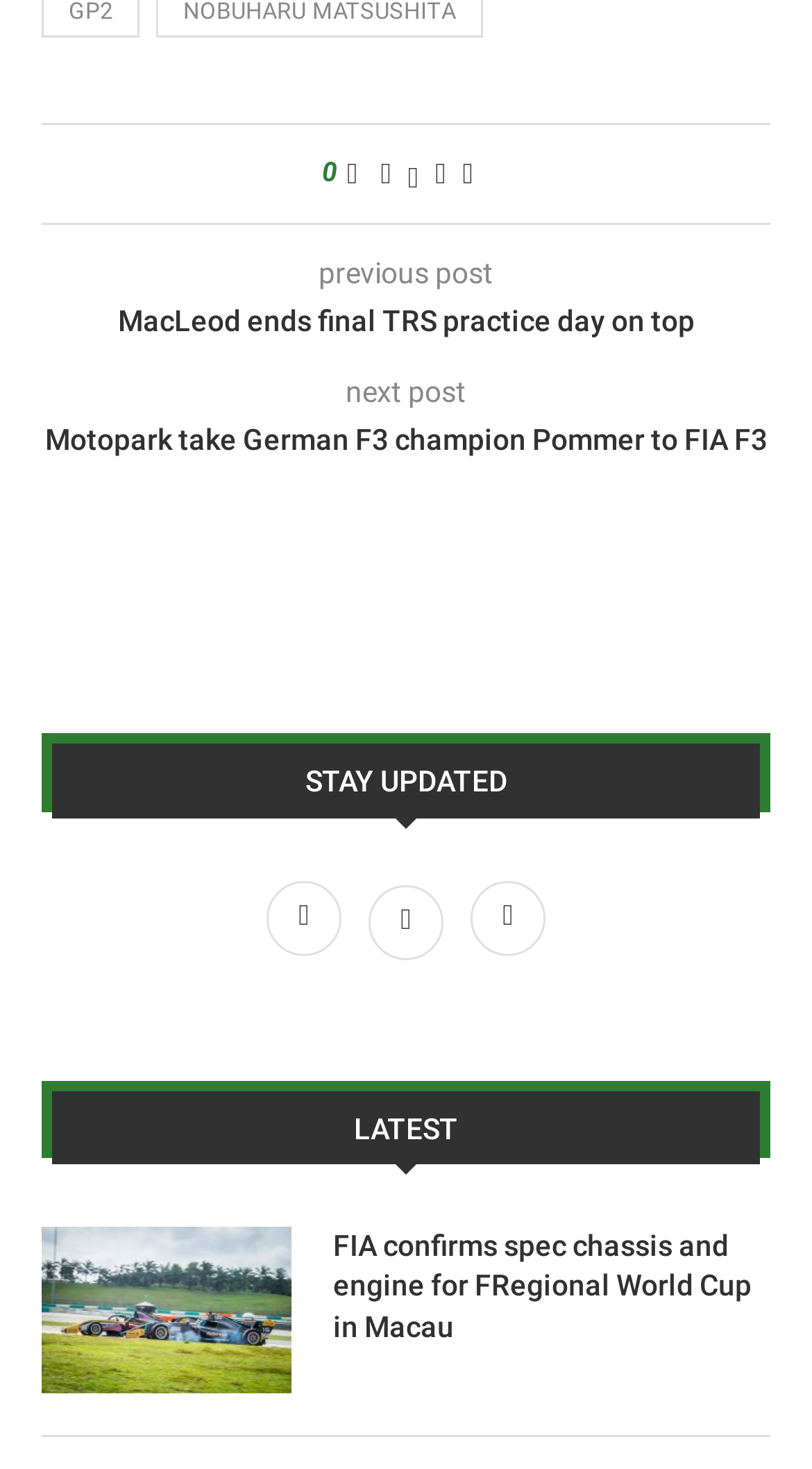What is the topic of the first post?
Please look at the screenshot and answer using one word or phrase.

MacLeod ends final TRS practice day on top